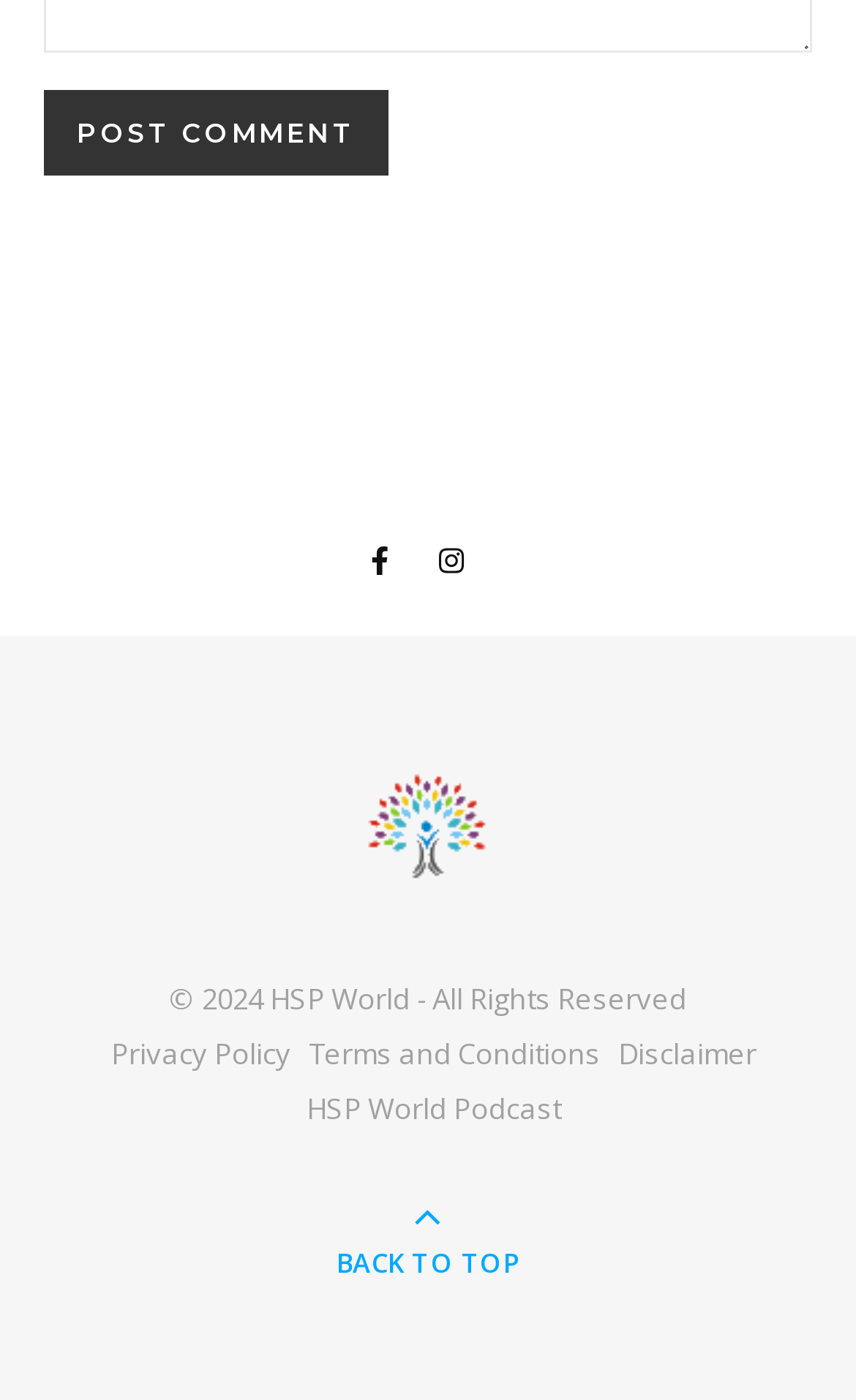Answer the question below in one word or phrase:
What is the text of the button at the bottom?

BACK TO TOP